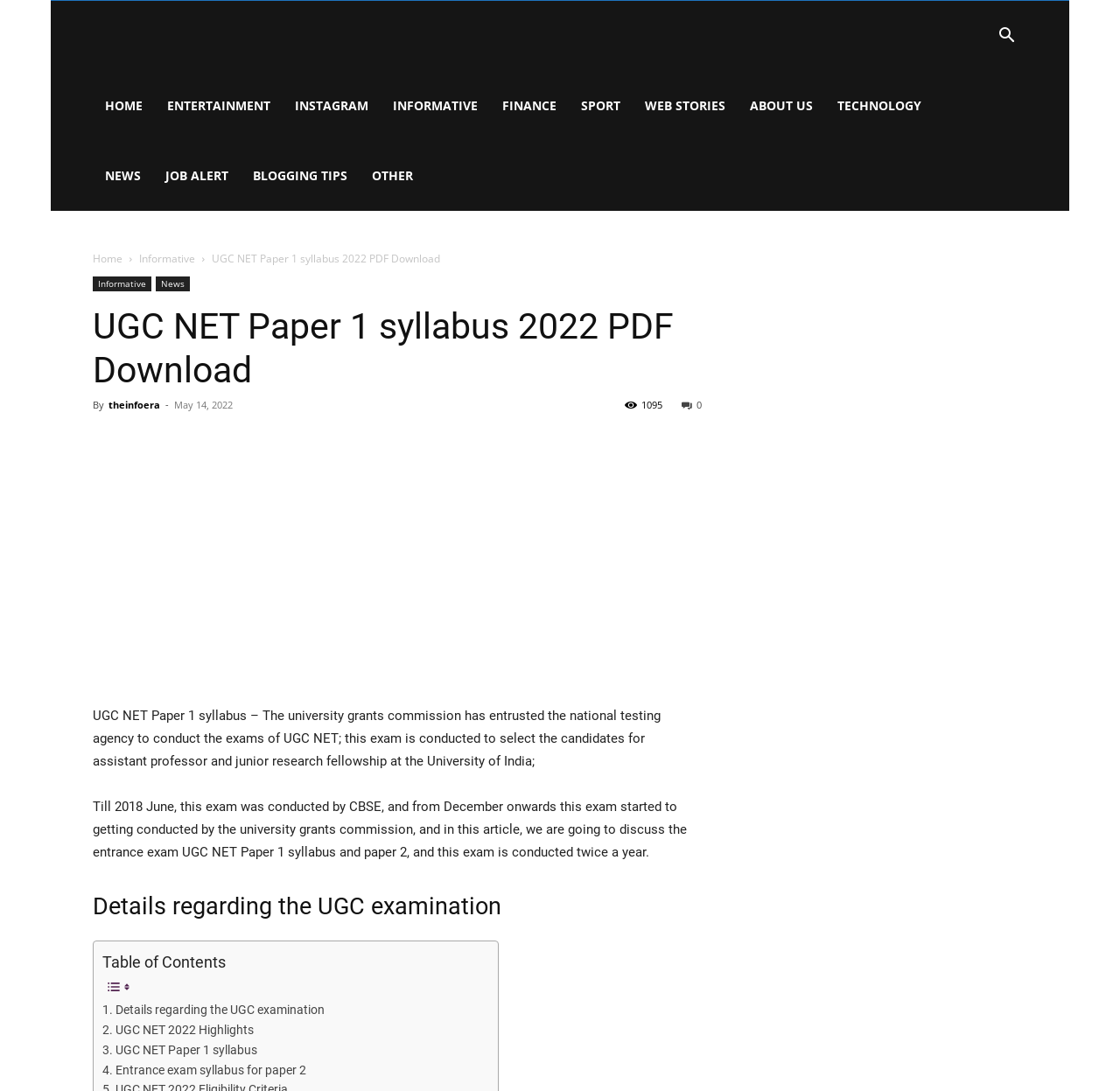What is the name of the exam conducted by the University Grants Commission?
Answer with a single word or short phrase according to what you see in the image.

UGC NET